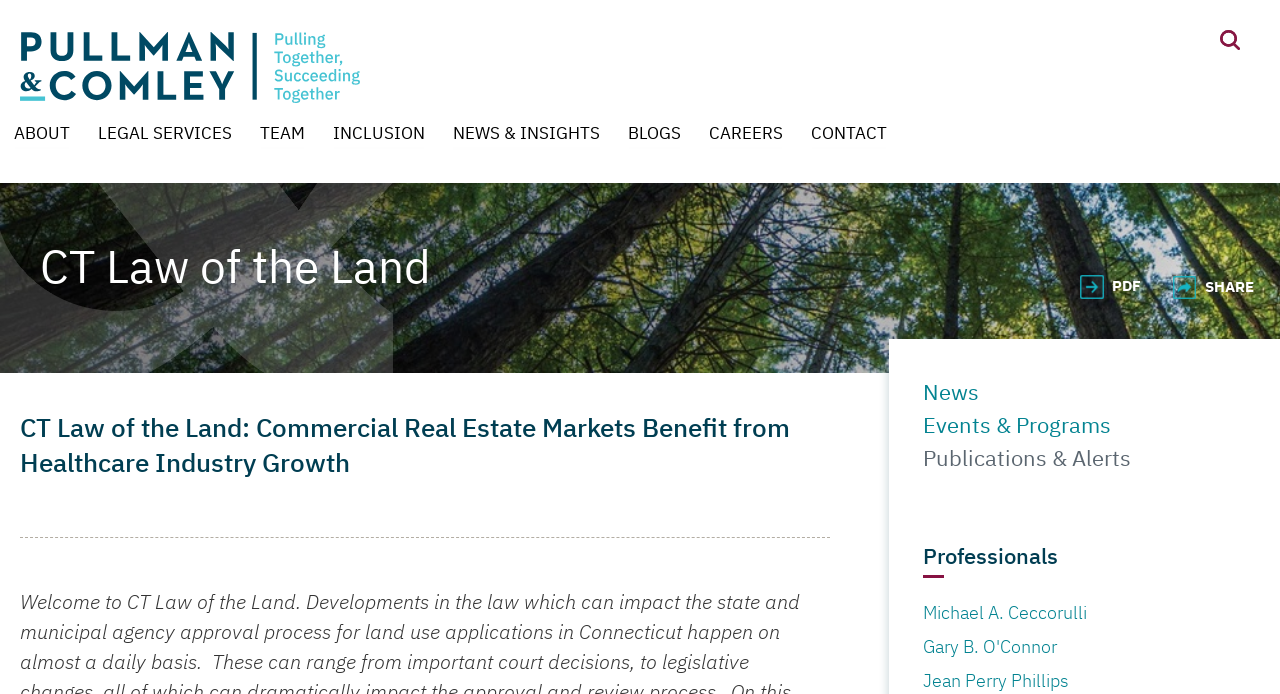What is the name of the section that contains links to 'News', 'Events & Programs', and 'Publications & Alerts'?
Could you answer the question with a detailed and thorough explanation?

The section that contains links to 'News', 'Events & Programs', and 'Publications & Alerts' is labeled as 'Section' and can be found in the middle of the webpage.